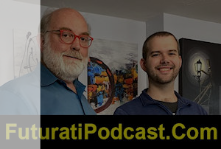Deliver an in-depth description of the image, highlighting major points.

The image features two individuals associated with the Futurati Podcast, showcasing a friendly and engaging atmosphere. On the left, an elder man with a white beard and glasses stands, exuding wisdom and experience. Next to him, a younger man with a short beard smiles, suggesting a dynamic collaboration between generations. Behind them, colorful artwork adds a vibrant touch to the setting, hinting at creativity and innovation. The bottom of the image prominently displays the text "FuturatiPodcast.Com," highlighting the podcast's brand and inviting viewers to connect with their insights into futurism and new ideas. This image reflects a blend of knowledge and enthusiasm, characteristic of their discussions and themes.